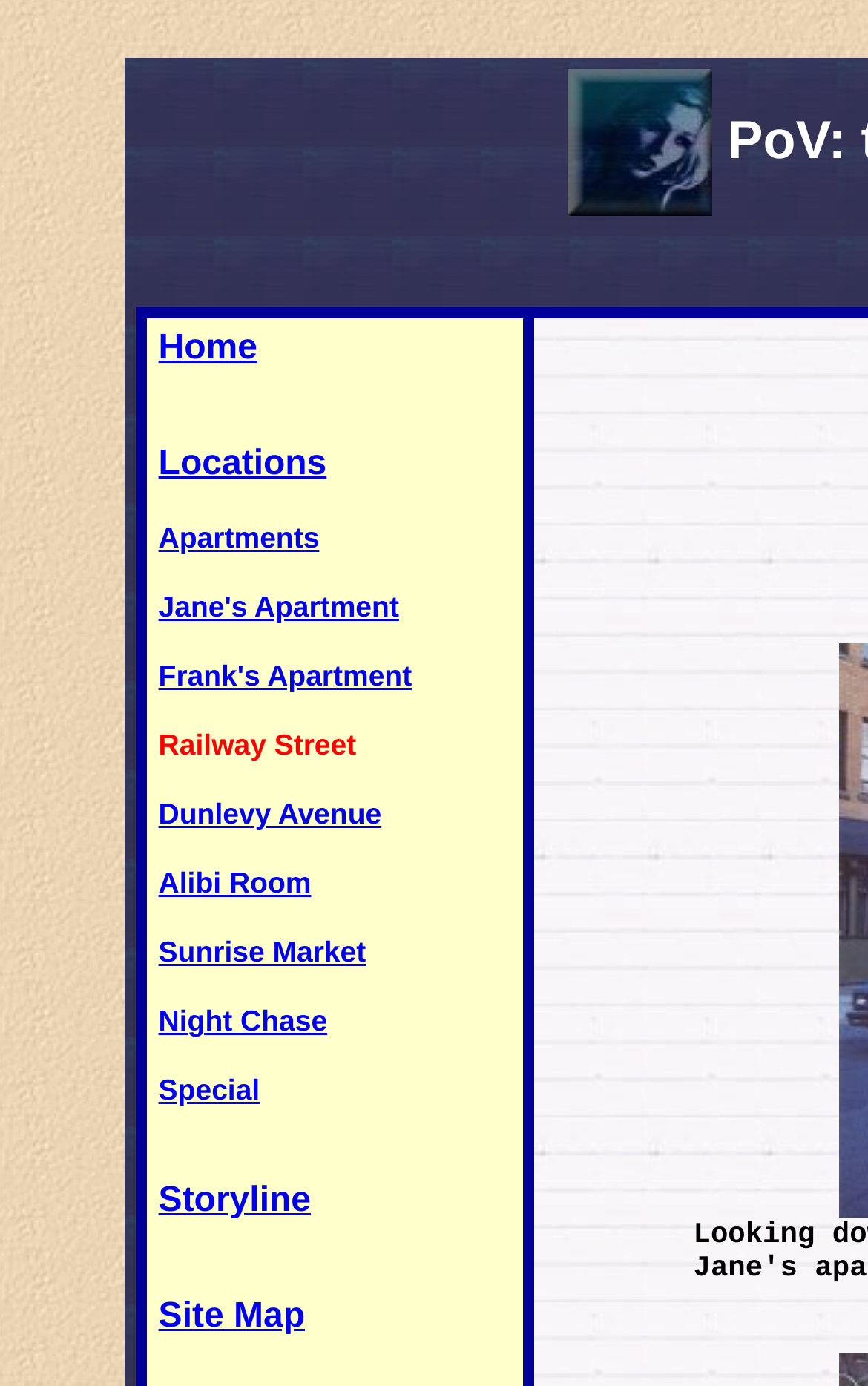Find and provide the bounding box coordinates for the UI element described with: "Alibi Room".

[0.183, 0.625, 0.358, 0.65]